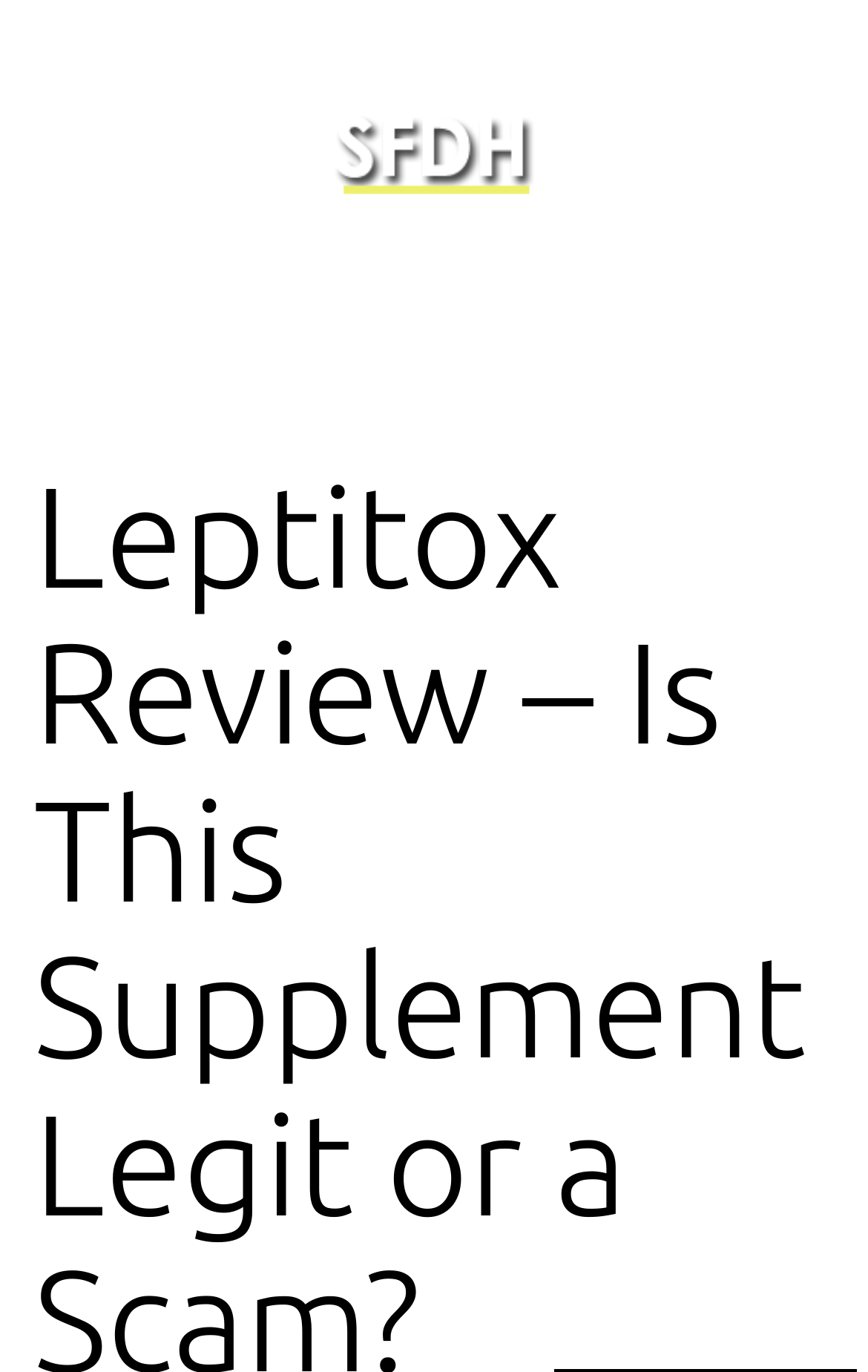Identify and provide the main heading of the webpage.

Leptitox Review – Is This Supplement Legit or a Scam?